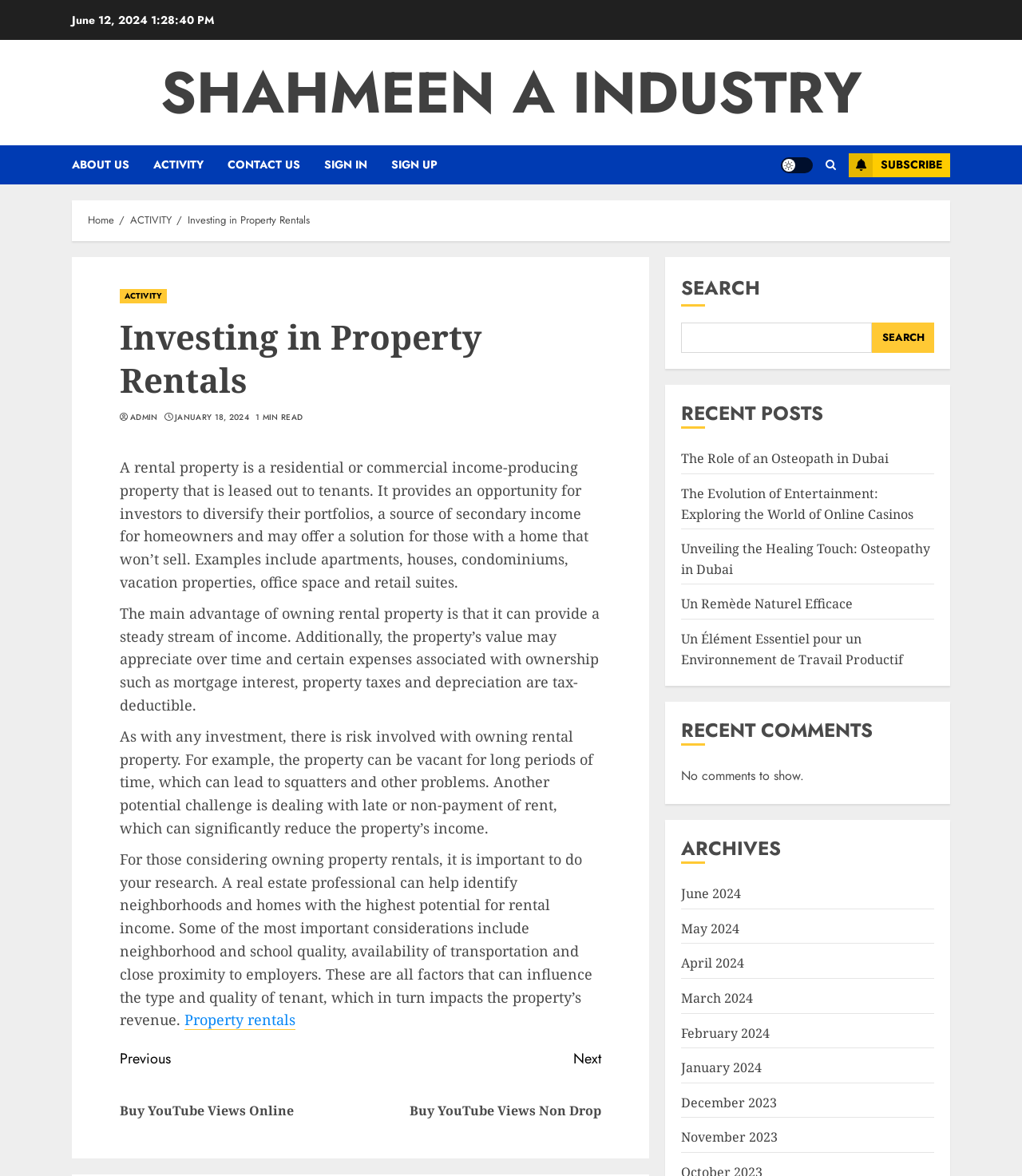Use a single word or phrase to answer the following:
What is the topic of the previous post?

Buy YouTube Views Online